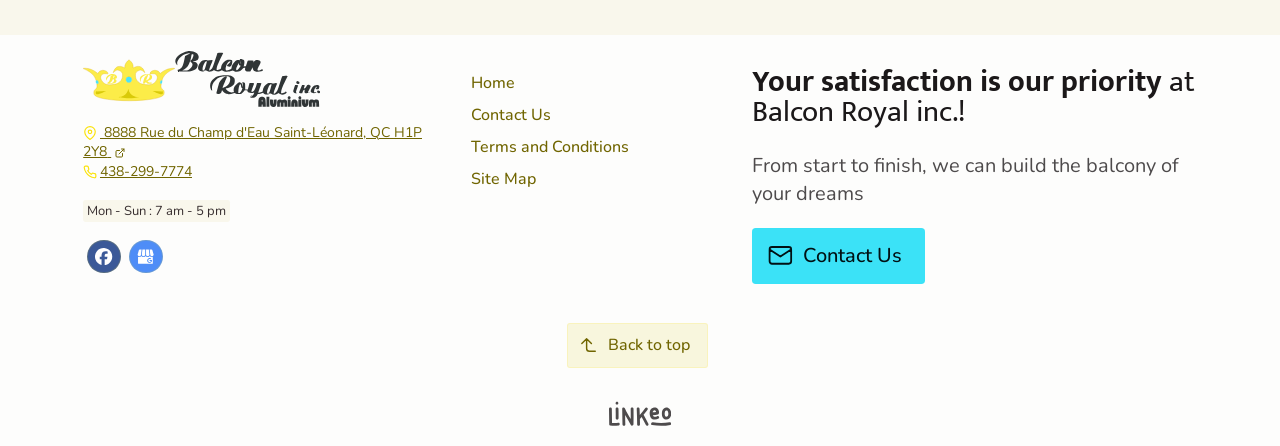What is the company name?
Could you give a comprehensive explanation in response to this question?

The company name can be found in the logo at the top left corner of the webpage, which is an image with the text 'Balcon Royal Inc'.